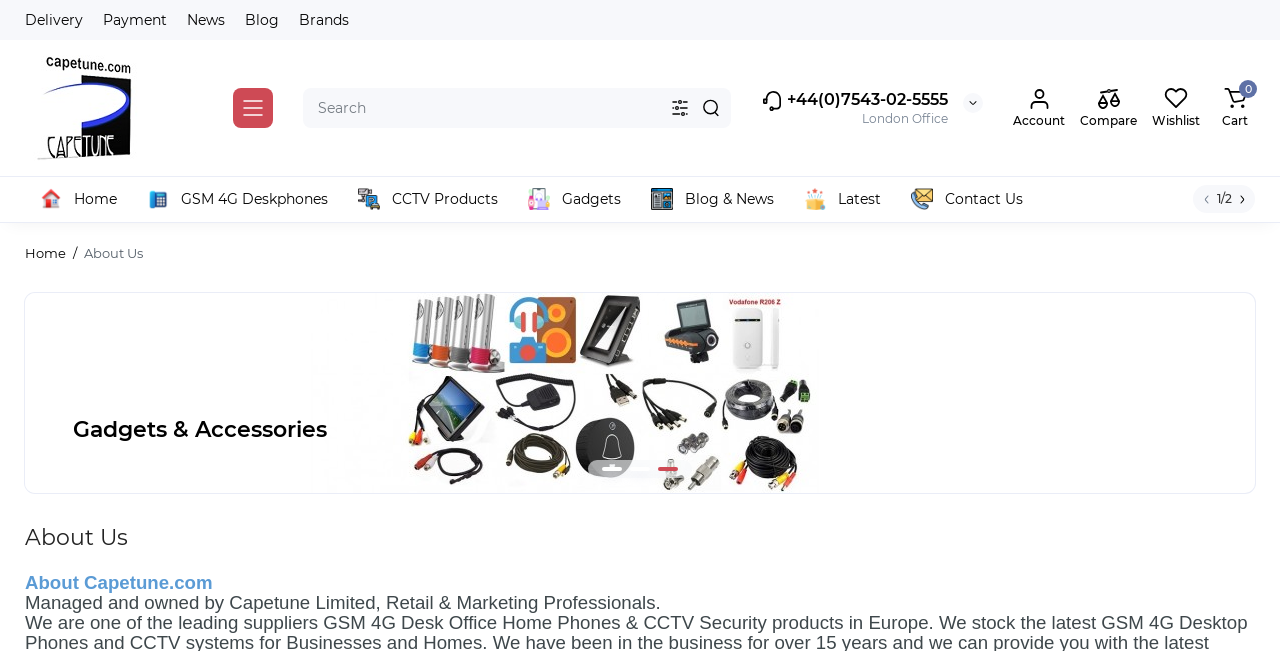Locate the bounding box coordinates of the UI element described by: "CCTV Products". Provide the coordinates as four float numbers between 0 and 1, formatted as [left, top, right, bottom].

[0.268, 0.27, 0.401, 0.341]